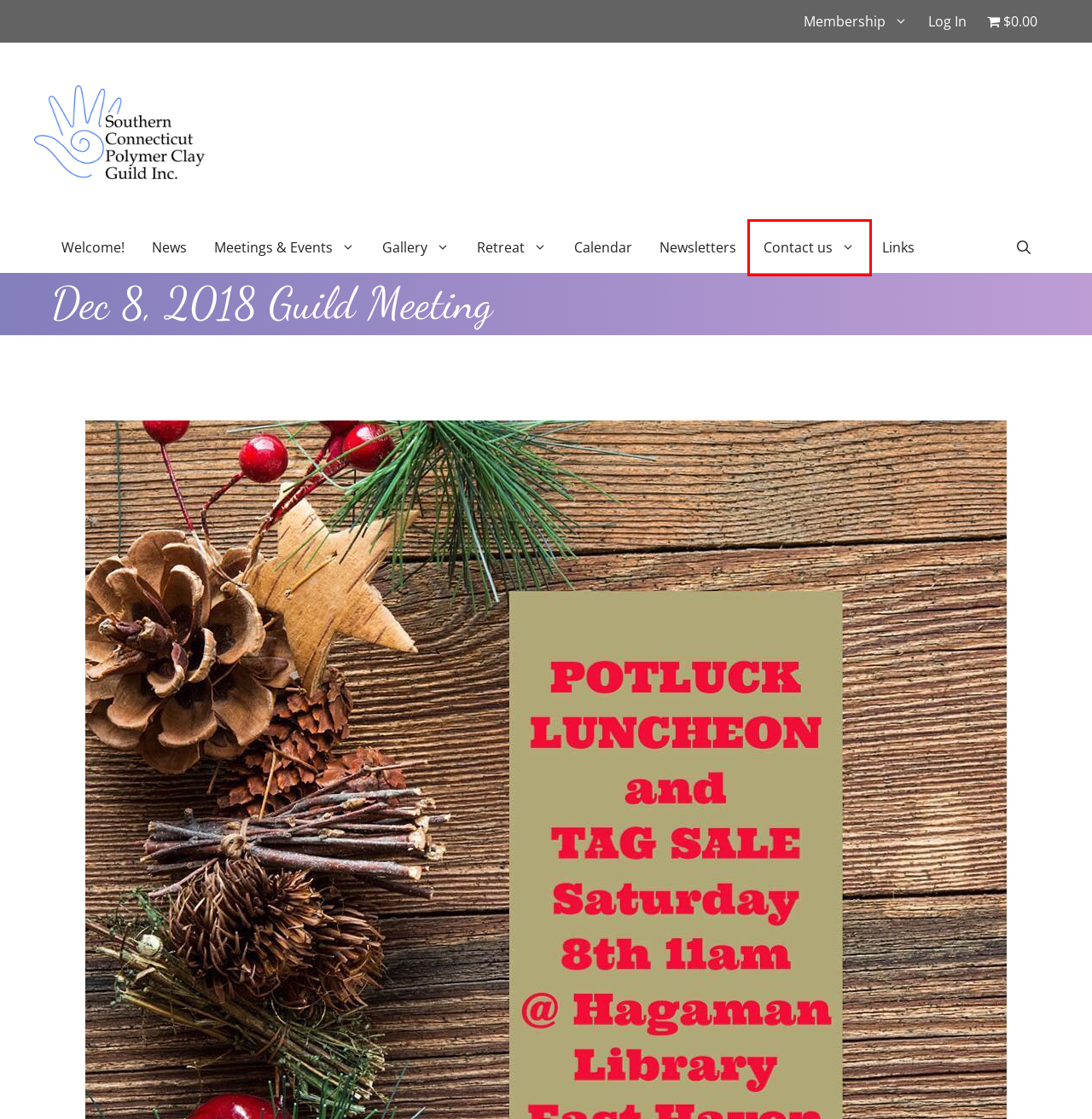Given a screenshot of a webpage with a red rectangle bounding box around a UI element, select the best matching webpage description for the new webpage that appears after clicking the highlighted element. The candidate descriptions are:
A. Clay ConneCTion - Southern Connecticut Polymer Clay Guild
B. Gallery - Southern Connecticut Polymer Clay Guild
C. Events Archives - Southern Connecticut Polymer Clay Guild
D. Contact us - Southern Connecticut Polymer Clay Guild
E. Welcome! - Southern Connecticut Polymer Clay Guild
F. Members - Southern Connecticut Polymer Clay Guild
G. Links - Southern Connecticut Polymer Clay Guild
H. Newsletters - Southern Connecticut Polymer Clay Guild

D